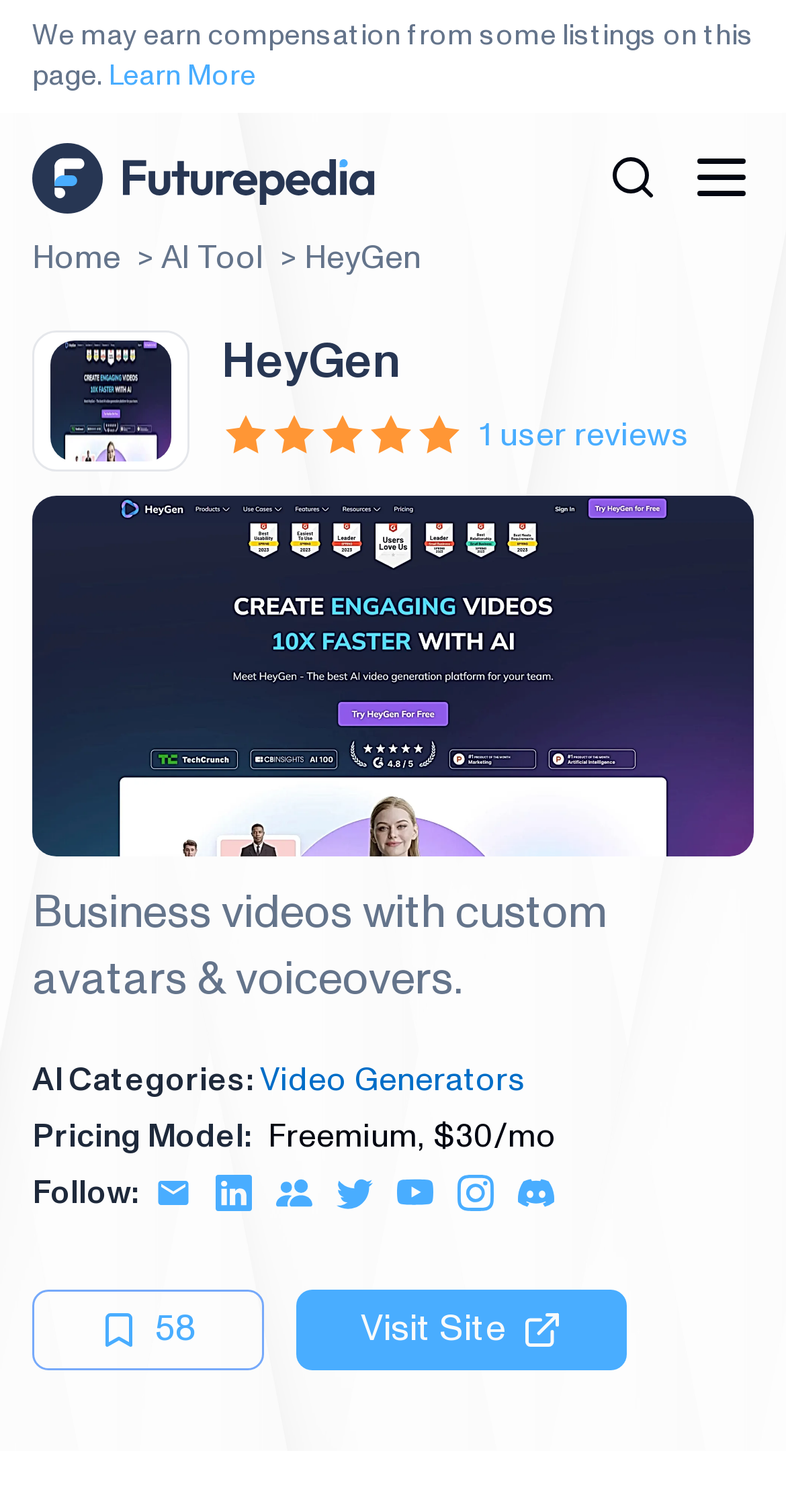Provide a short answer using a single word or phrase for the following question: 
How many user reviews are there for HeyGen?

1